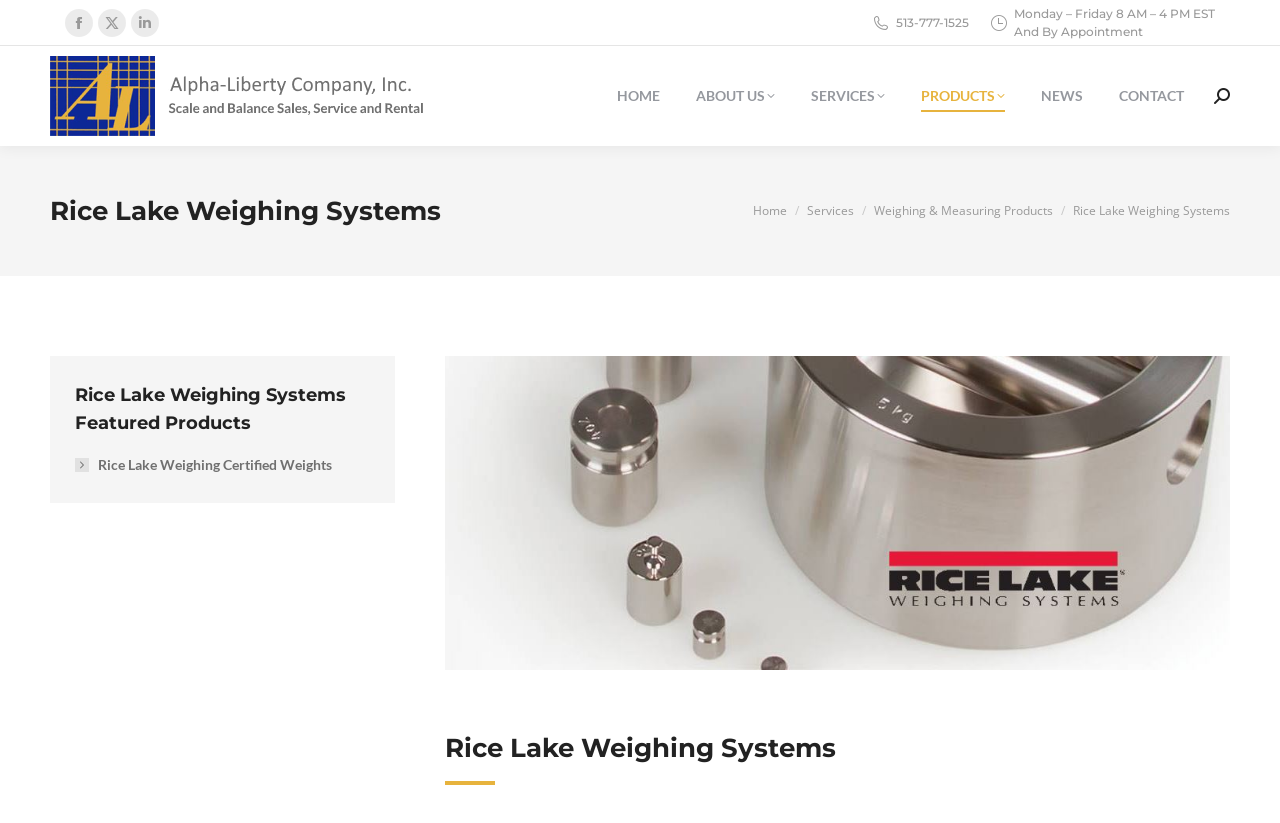Find the bounding box coordinates of the element's region that should be clicked in order to follow the given instruction: "Search for products". The coordinates should consist of four float numbers between 0 and 1, i.e., [left, top, right, bottom].

[0.948, 0.107, 0.961, 0.126]